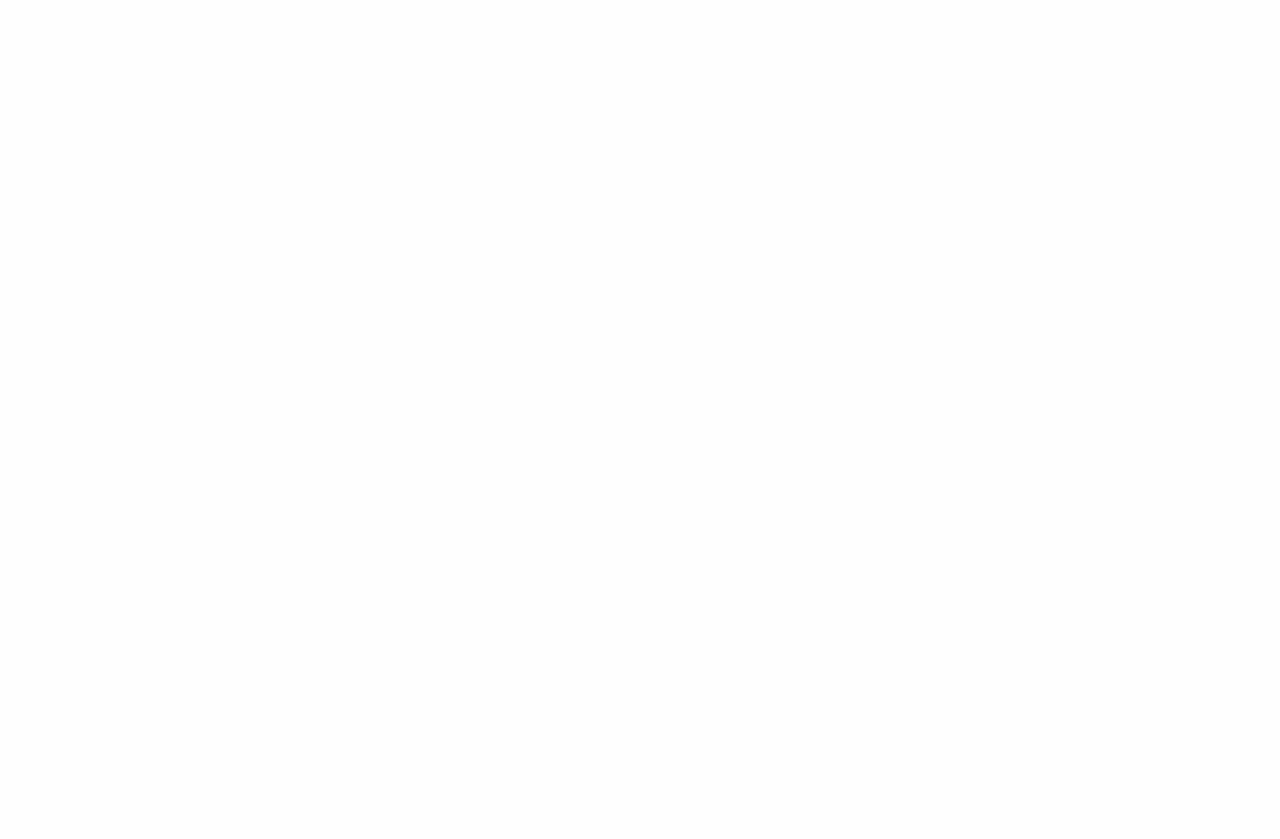Please specify the bounding box coordinates of the clickable region necessary for completing the following instruction: "Read Chloe’s Corner". The coordinates must consist of four float numbers between 0 and 1, i.e., [left, top, right, bottom].

[0.1, 0.254, 0.643, 0.301]